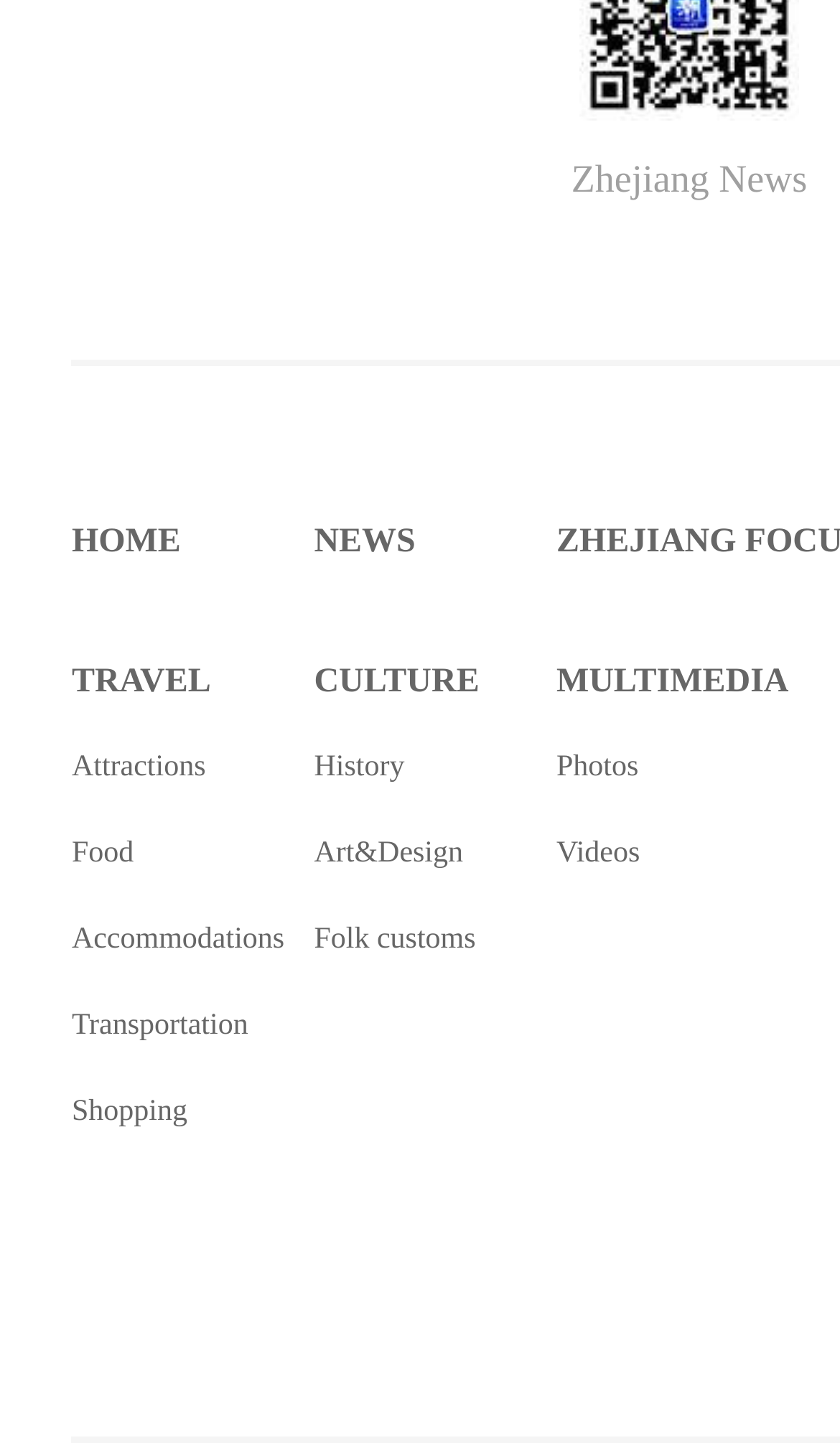Show me the bounding box coordinates of the clickable region to achieve the task as per the instruction: "go to home page".

[0.085, 0.359, 0.215, 0.385]